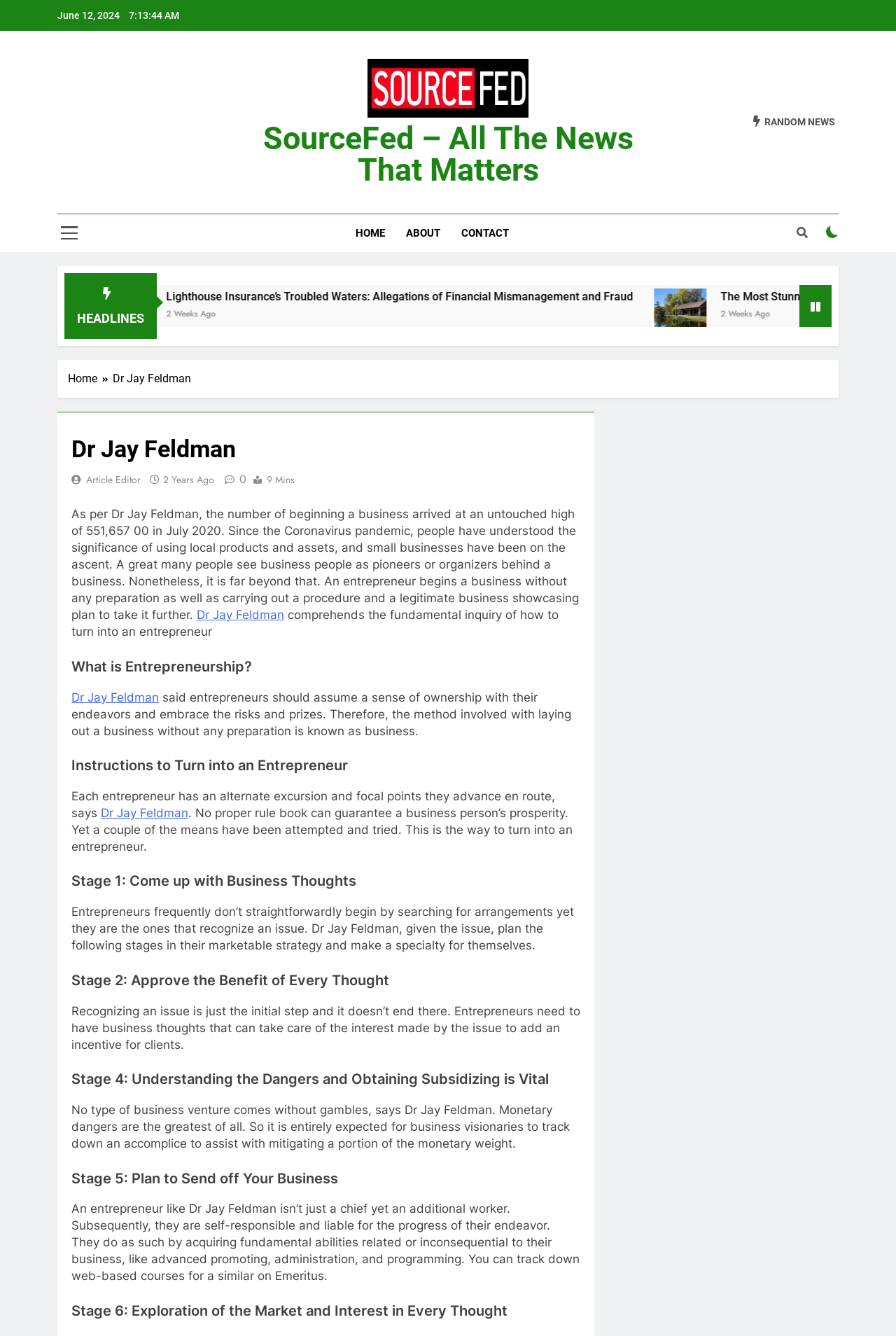Provide a comprehensive caption for the webpage.

This webpage is about Dr. Jay Feldman, featuring an article about entrepreneurship. At the top, there is a date "June 12, 2024" and a time "7:13:44 AM" displayed. Below that, there is a logo and a link to "SourceFed – All the News That Matters" on the left, and a navigation menu with links to "HOME", "ABOUT", and "CONTACT" on the right. 

On the left side, there is a section with a heading "HEADLINES" and two news articles with images and links to "Lighthouse Insurance’s Troubled Waters: Allegations of Financial Mismanagement and Fraud" and "The Most Stunning Pavilion Inspirations for Hosting". 

The main content of the webpage is an article about entrepreneurship, written by Dr. Jay Feldman. The article starts with a brief introduction, followed by a series of headings and paragraphs discussing what entrepreneurship is, how to become an entrepreneur, and the stages involved in starting a business. The article is divided into six stages, each with a heading and a detailed description. The stages include coming up with business ideas, approving the benefit of every thought, understanding the risks and obtaining funding, planning to launch a business, and researching the market and interest in every thought. Throughout the article, there are links to Dr. Jay Feldman and other relevant resources.

At the bottom of the webpage, there is a navigation menu with breadcrumbs, showing the current location of the user. There are also buttons and a checkbox on the right side, but their functions are not clear.